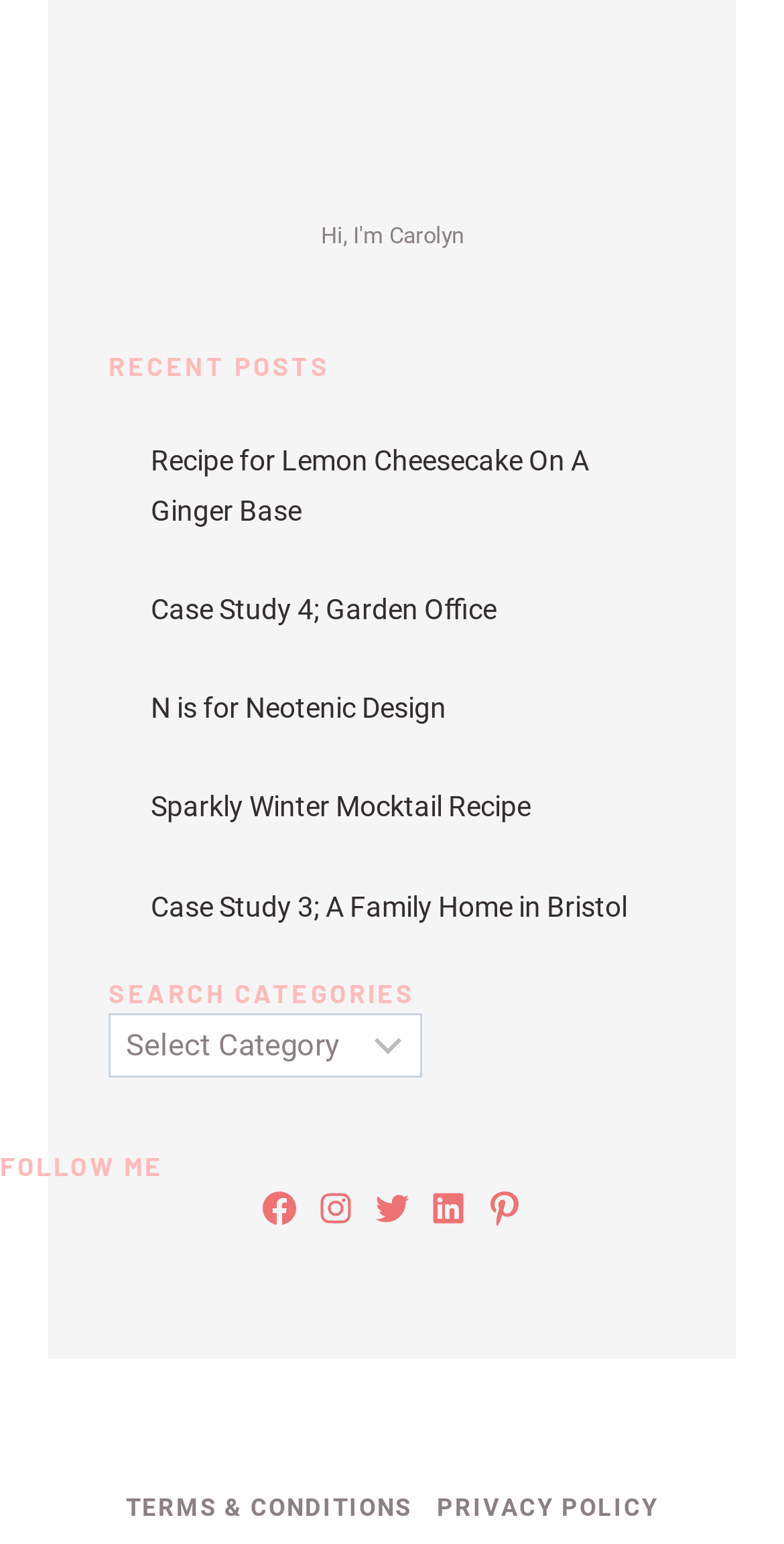Given the webpage screenshot and the description, determine the bounding box coordinates (top-left x, top-left y, bottom-right x, bottom-right y) that define the location of the UI element matching this description: Facebook

None